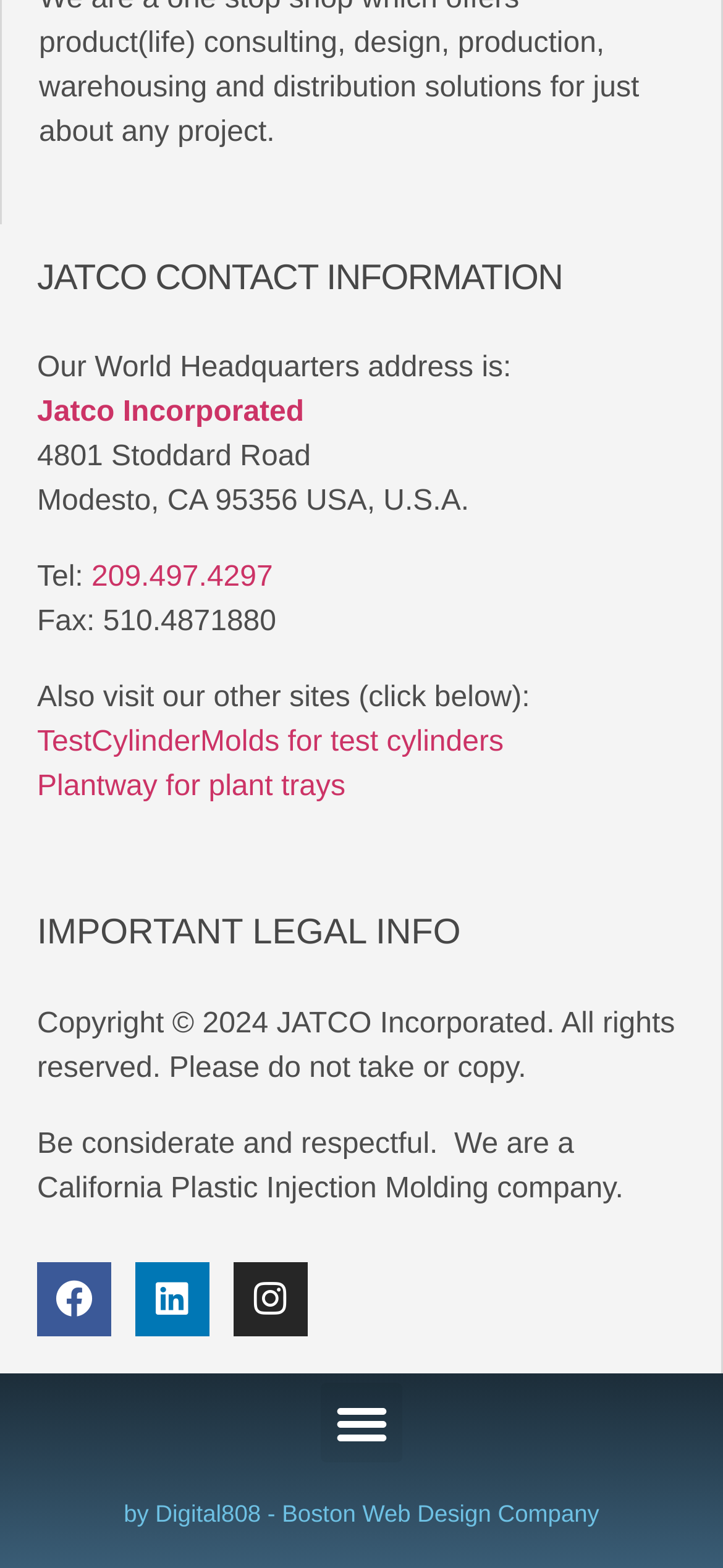What is the company's headquarters address?
Look at the image and answer with only one word or phrase.

4801 Stoddard Road, Modesto, CA 95356 USA